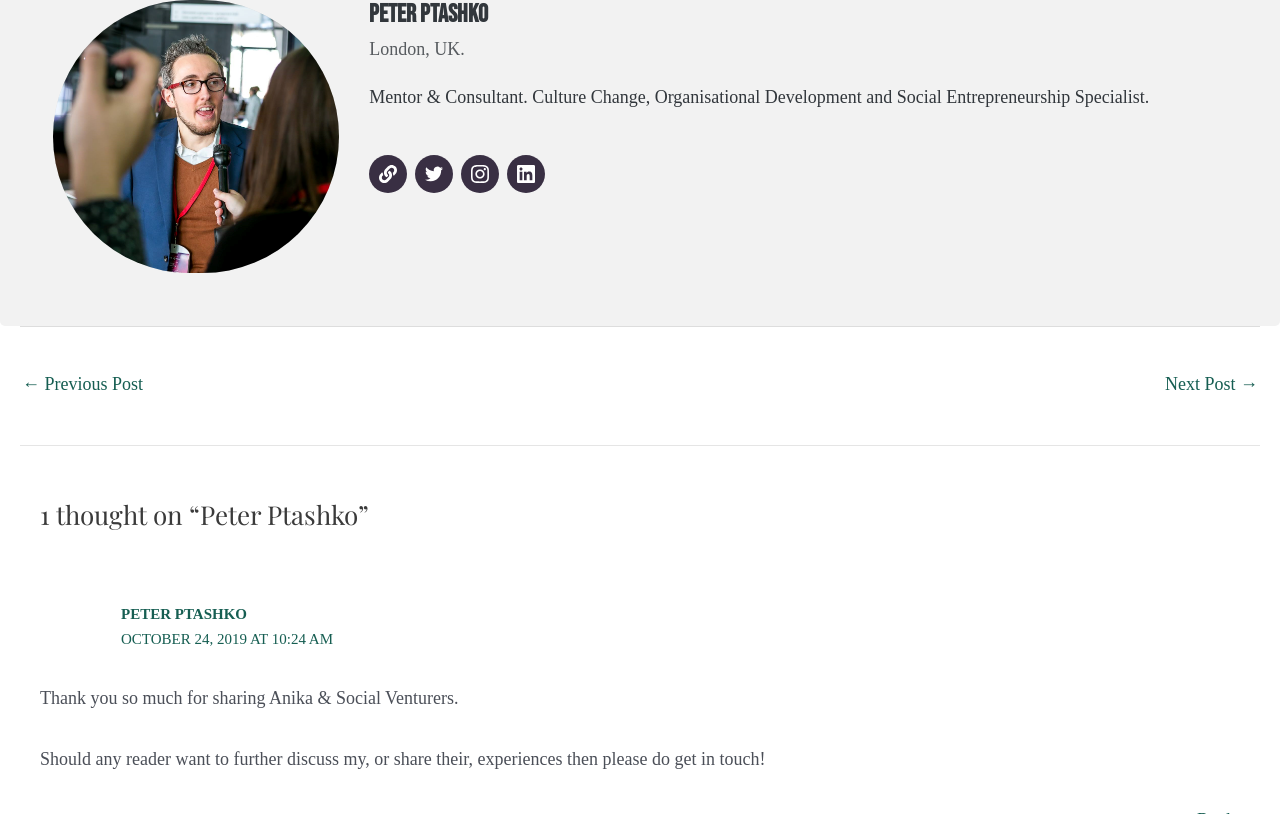Please specify the bounding box coordinates of the area that should be clicked to accomplish the following instruction: "View LinkedIn account". The coordinates should consist of four float numbers between 0 and 1, i.e., [left, top, right, bottom].

[0.396, 0.19, 0.426, 0.237]